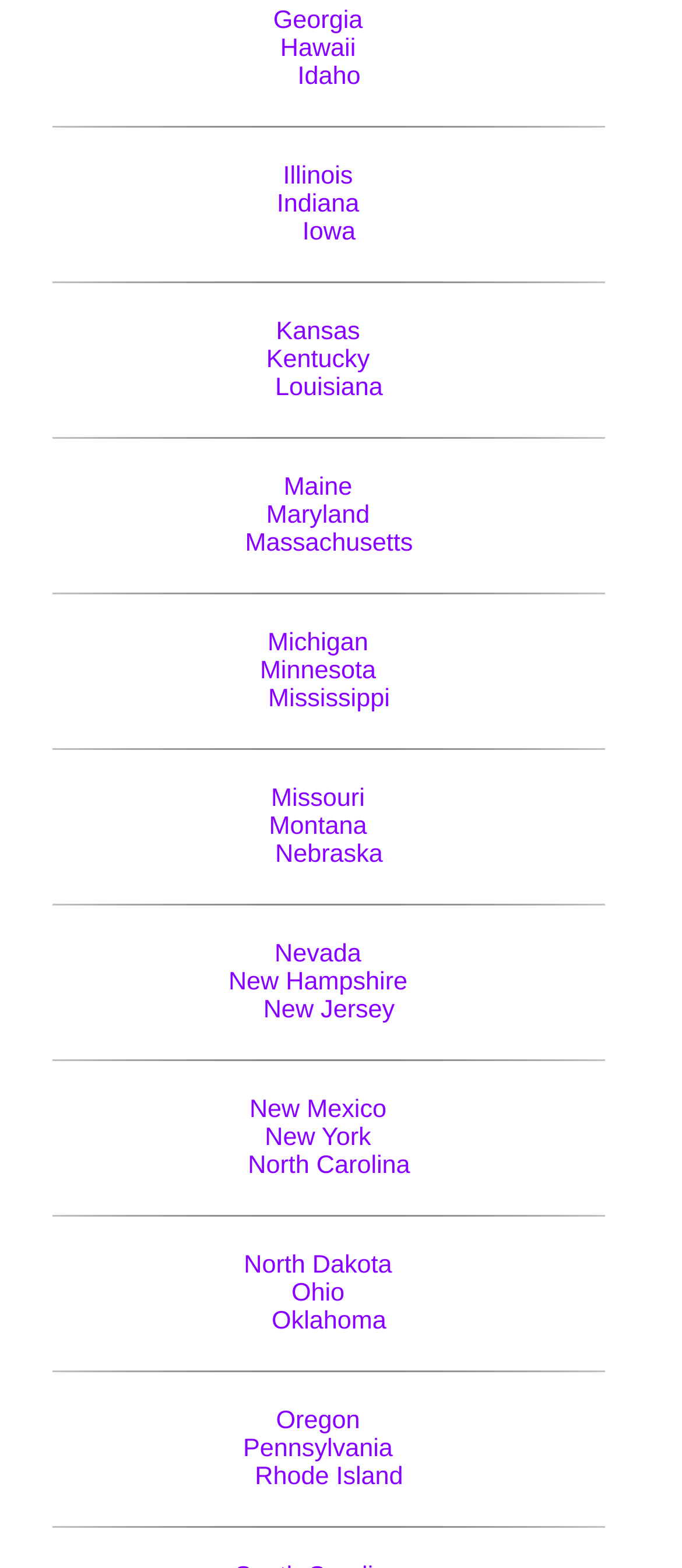Please give a succinct answer using a single word or phrase:
Which state is listed at the bottom?

Rhode Island